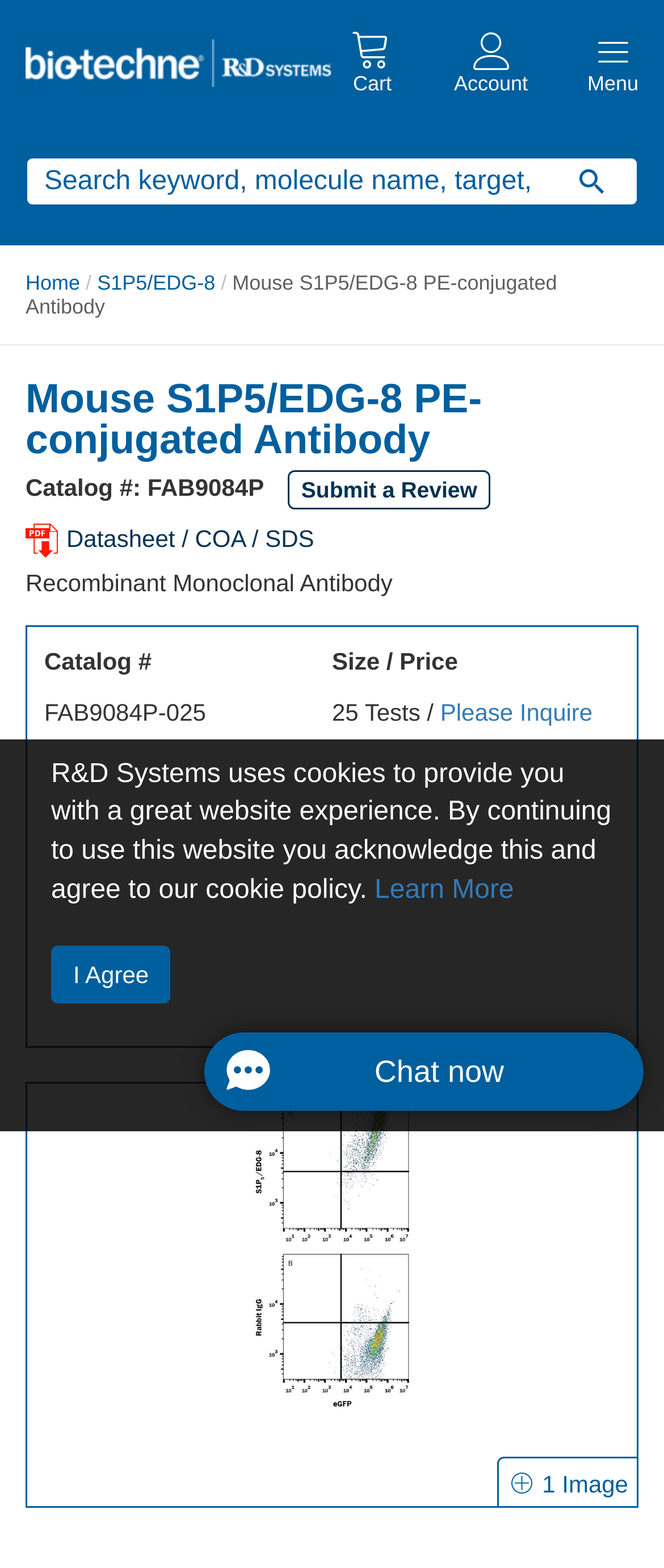Identify the bounding box coordinates for the element that needs to be clicked to fulfill this instruction: "Search for a product". Provide the coordinates in the format of four float numbers between 0 and 1: [left, top, right, bottom].

[0.038, 0.1, 0.823, 0.131]